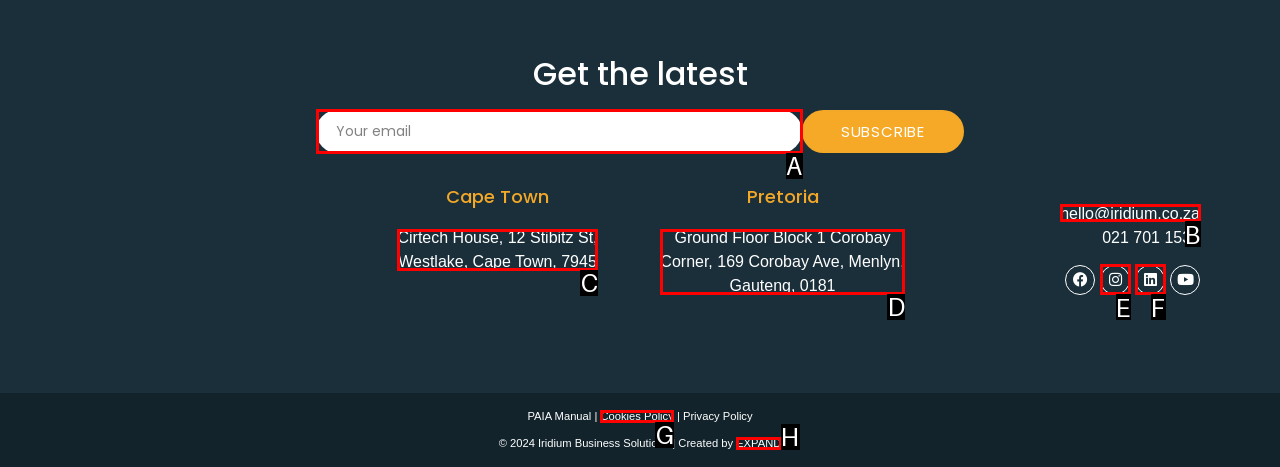Assess the description: Linkedin and select the option that matches. Provide the letter of the chosen option directly from the given choices.

F